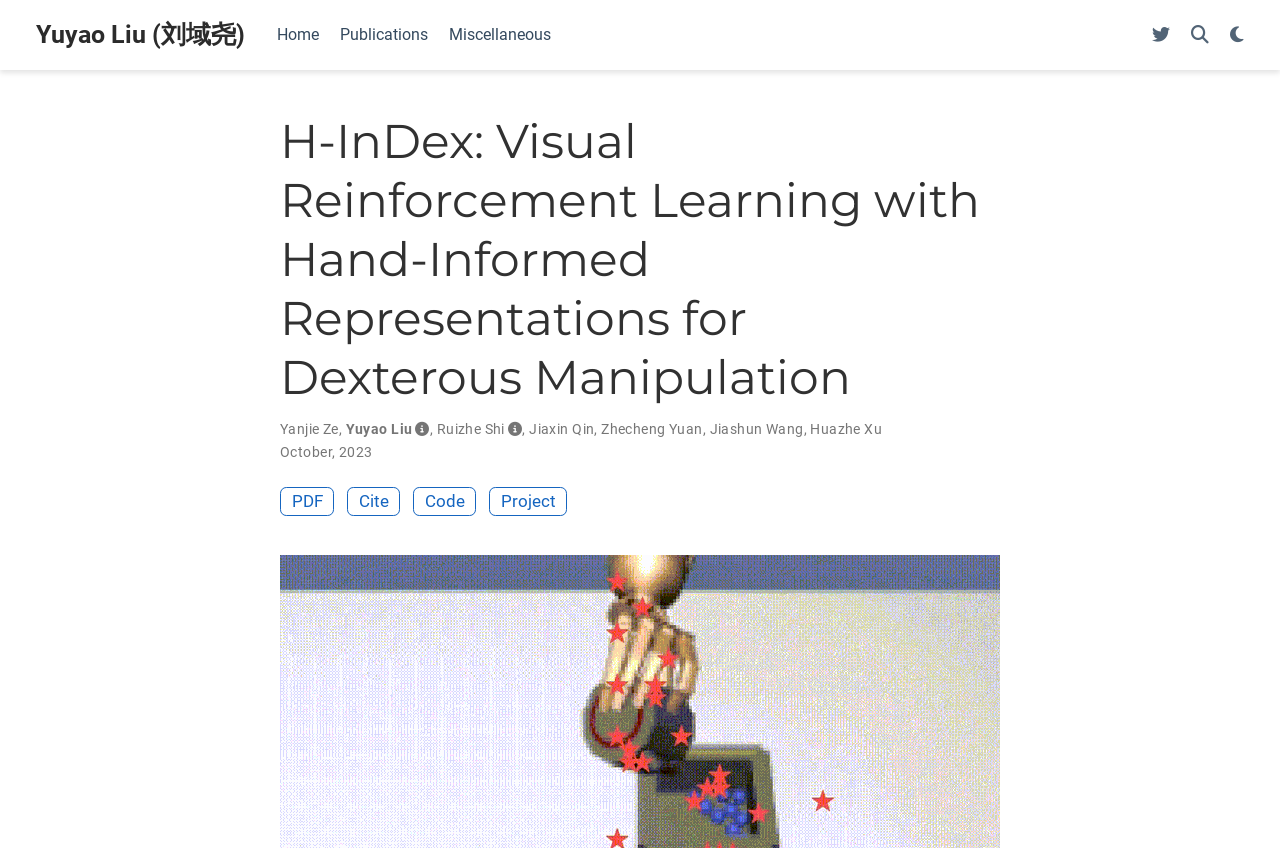Provide a short answer using a single word or phrase for the following question: 
Who is the author of this paper?

Yuyao Liu